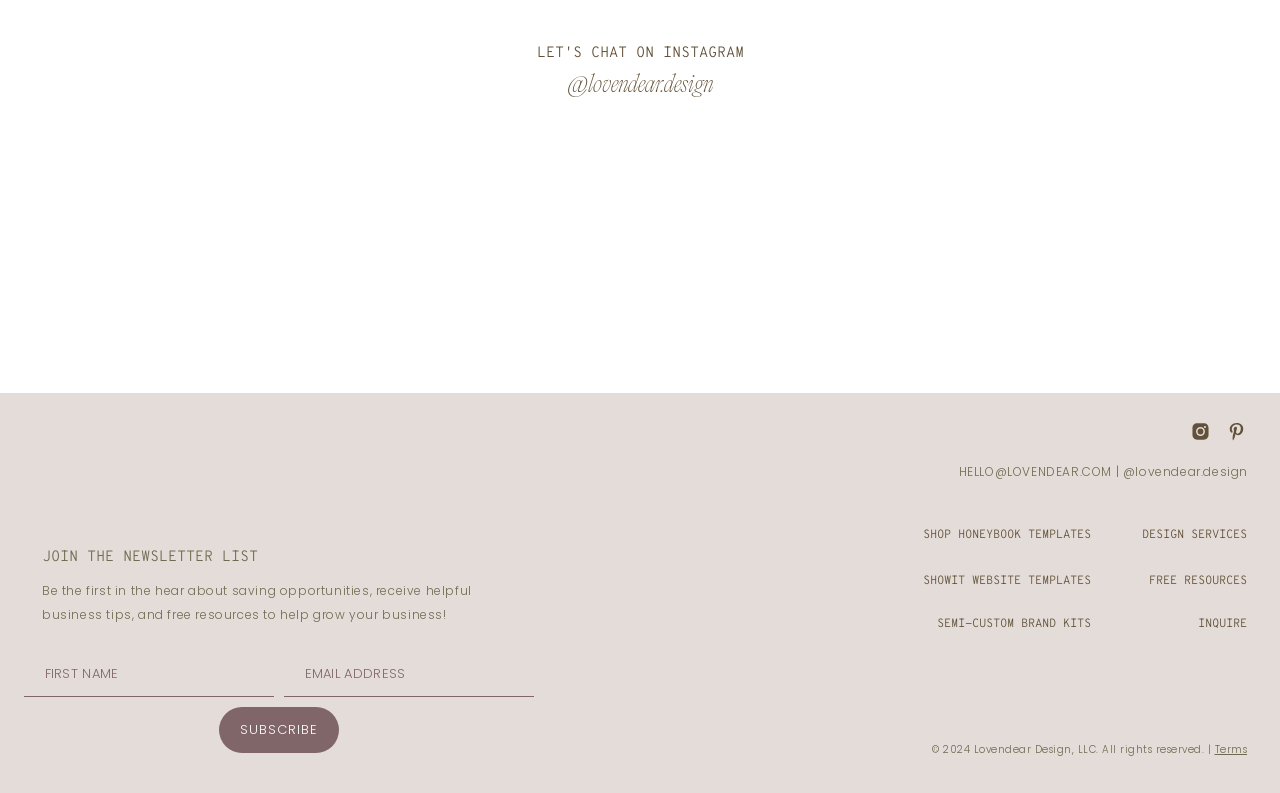Answer the question below in one word or phrase:
What is the purpose of the newsletter?

Receive business tips and resources